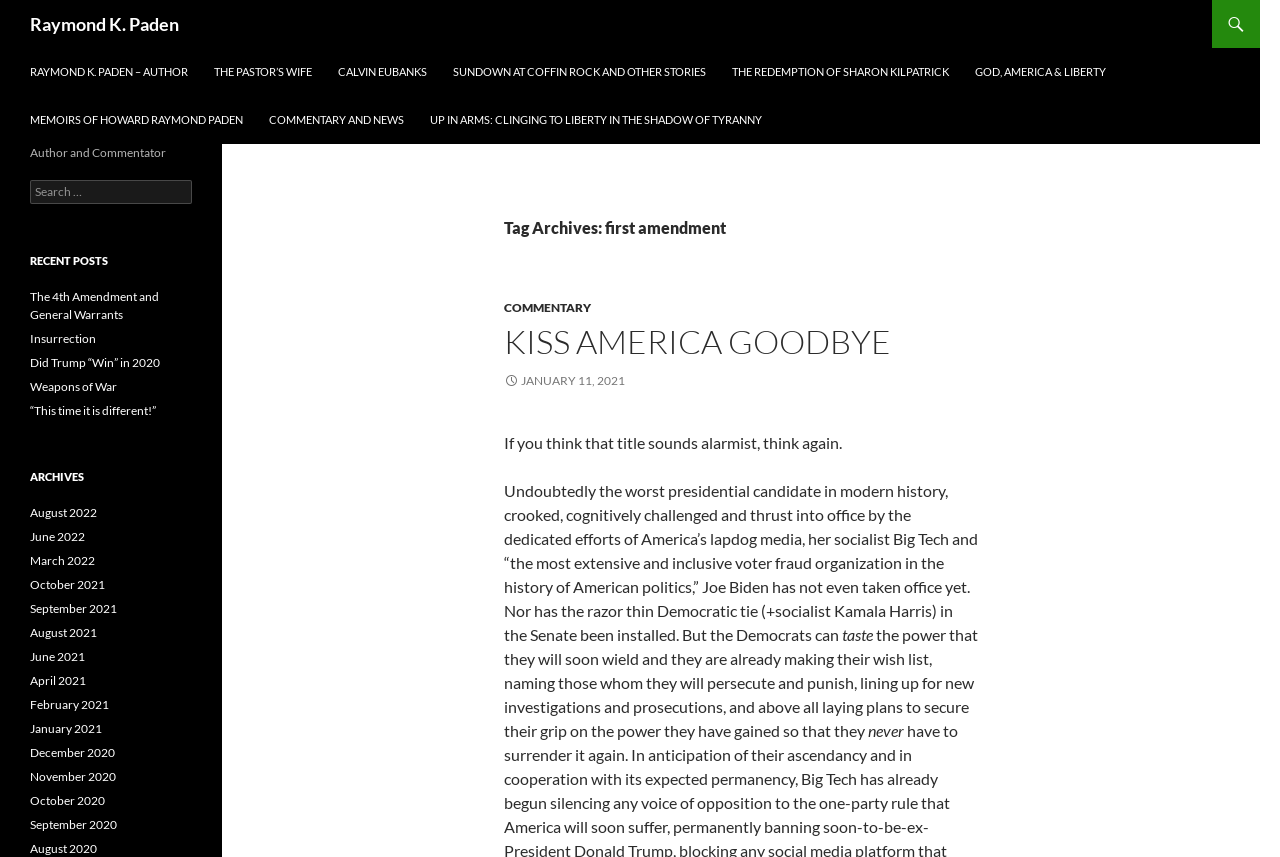Could you identify the text that serves as the heading for this webpage?

Raymond K. Paden